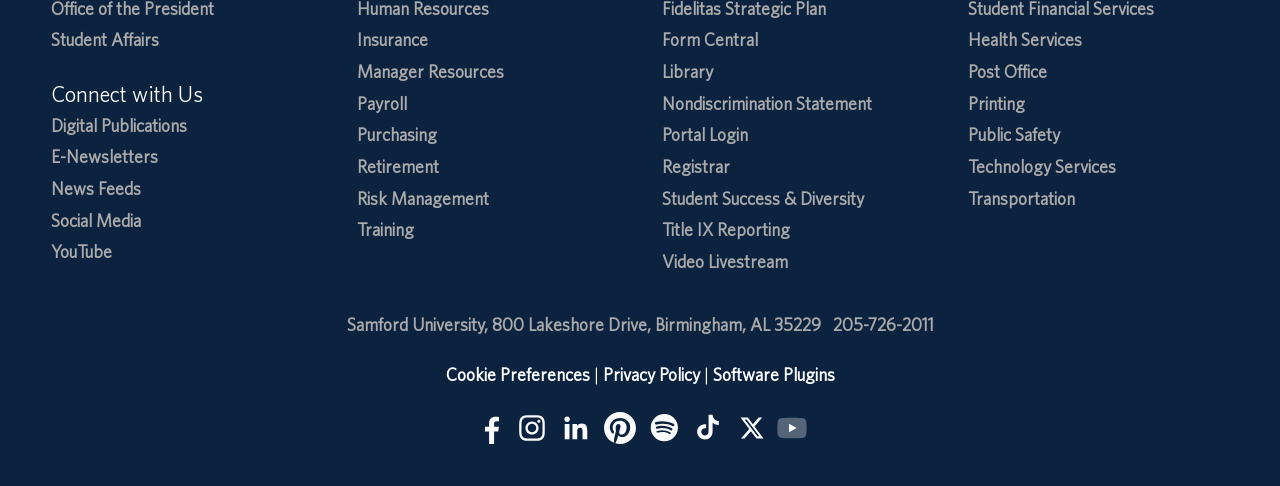Identify the bounding box coordinates of the element to click to follow this instruction: 'View Health Services'. Ensure the coordinates are four float values between 0 and 1, provided as [left, top, right, bottom].

[0.756, 0.06, 0.845, 0.103]